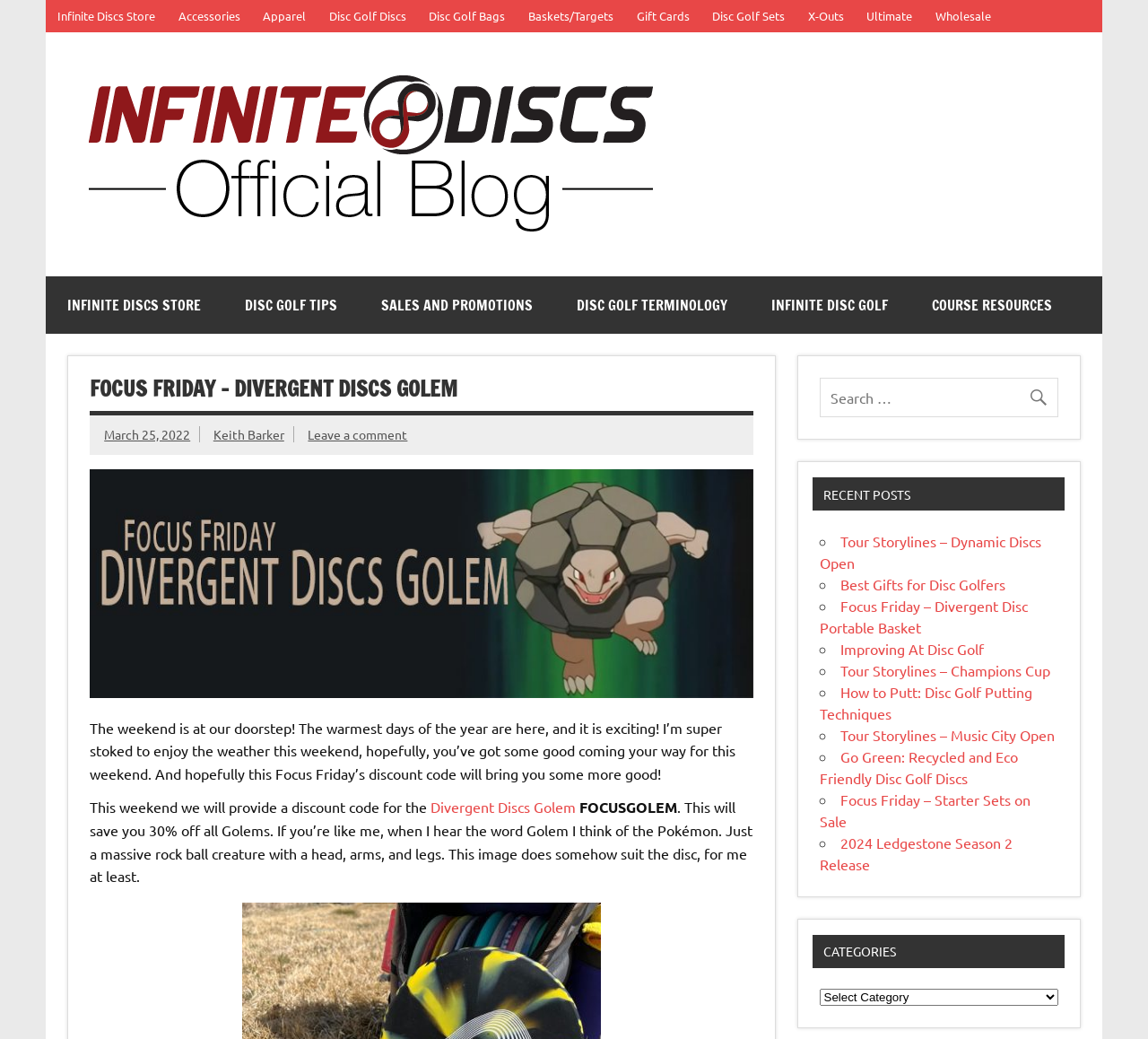Generate a comprehensive description of the contents of the webpage.

The webpage is focused on the "Focus Friday" discount code, specifically highlighting the Divergent Discs Golem. At the top, there is a navigation menu with links to various sections of the Infinite Discs website, including the store, accessories, apparel, and more. Below this menu, there is a prominent heading "FOCUS FRIDAY – DIVERGENT DISCS GOLEM" followed by a brief introduction to the discount code.

To the right of the heading, there is a section with links to recent posts, including "Tour Storylines – Dynamic Discs Open", "Best Gifts for Disc Golfers", and several others. Each post is marked with a bullet point (◦) and has a brief title.

Below the introduction, there is a paragraph of text discussing the excitement of the weekend and the discount code, which will save 30% on all Golems. The text also mentions the author's association of the word "Golem" with the Pokémon character.

On the right side of the page, there is a search bar with a magnifying glass icon. Below the search bar, there is a section with categories, including "Disc Golf Tips", "Sales and Promotions", and "Disc Golf Terminology", among others.

At the very bottom of the page, there is a section with links to recent posts, similar to the one on the right side of the page.